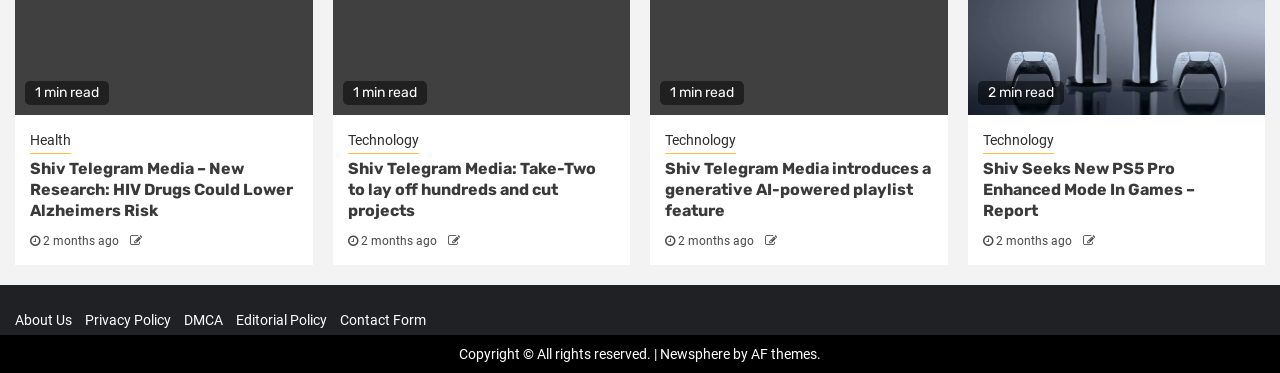Pinpoint the bounding box coordinates for the area that should be clicked to perform the following instruction: "Read about Shiv Seeks New PS5 Pro Enhanced Mode".

[0.768, 0.426, 0.977, 0.593]